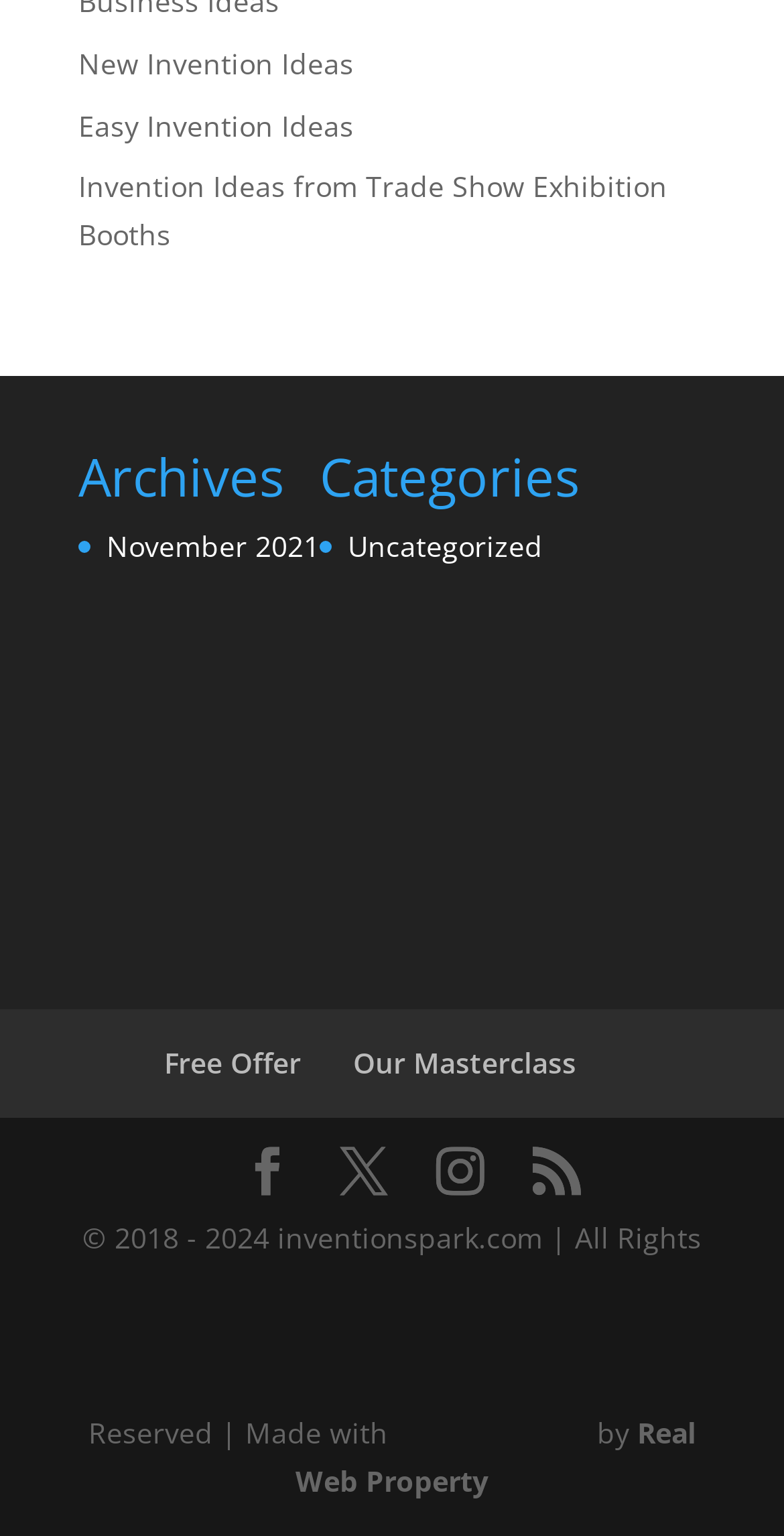Given the webpage screenshot and the description, determine the bounding box coordinates (top-left x, top-left y, bottom-right x, bottom-right y) that define the location of the UI element matching this description: Our Masterclass

[0.45, 0.679, 0.735, 0.704]